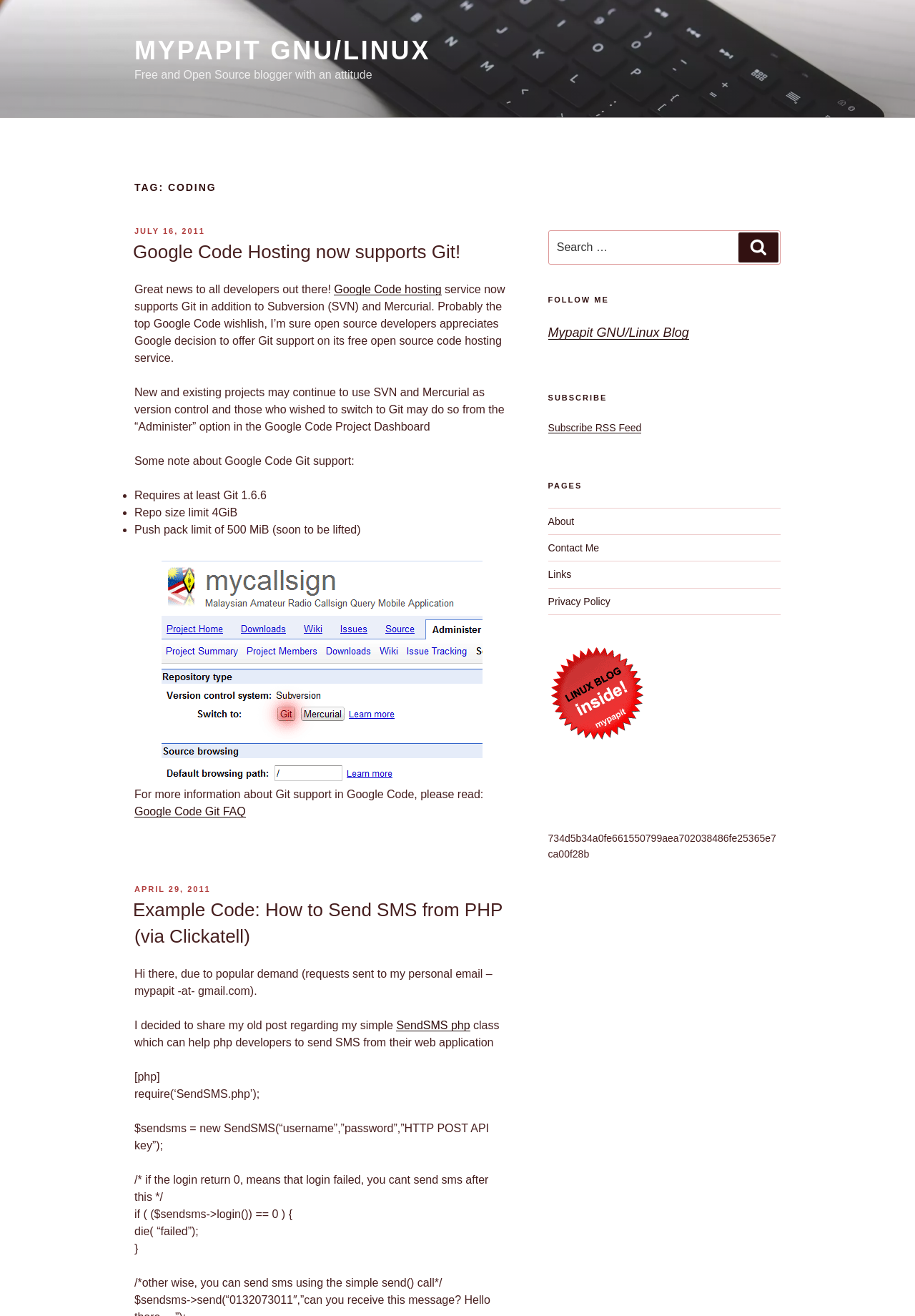Given the webpage screenshot and the description, determine the bounding box coordinates (top-left x, top-left y, bottom-right x, bottom-right y) that define the location of the UI element matching this description: April 29, 2011April 29, 2011

[0.147, 0.672, 0.23, 0.679]